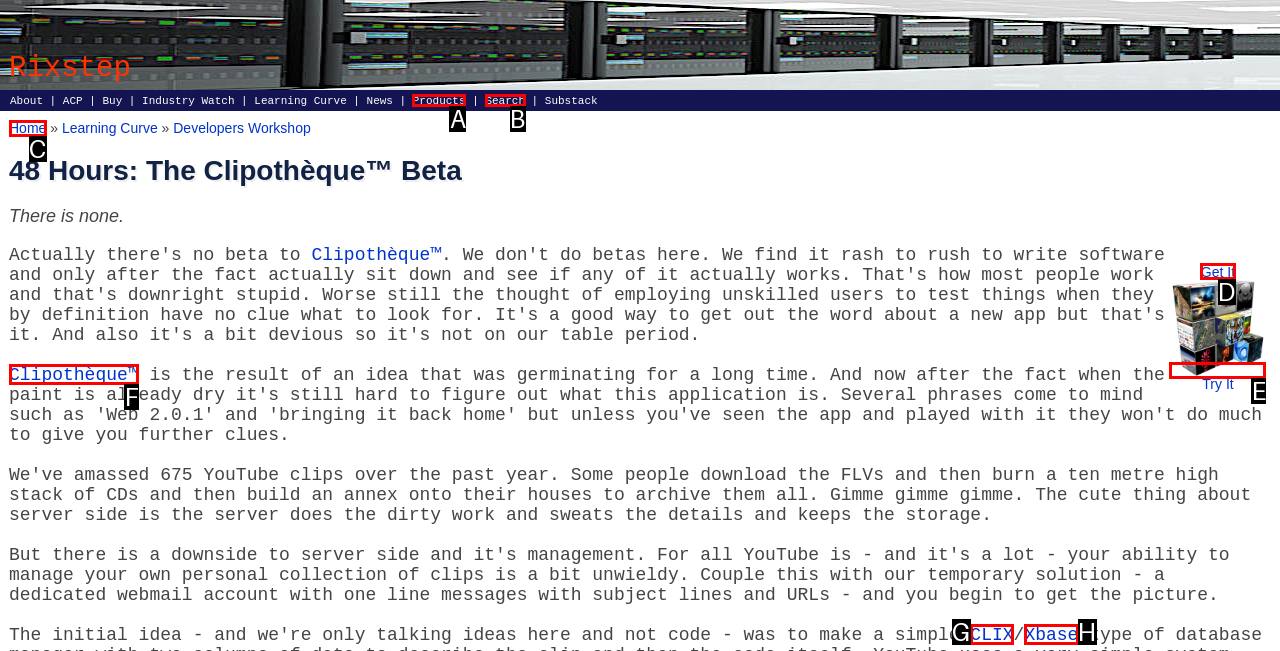Tell me which one HTML element best matches the description: View Our Open Positions Answer with the option's letter from the given choices directly.

None